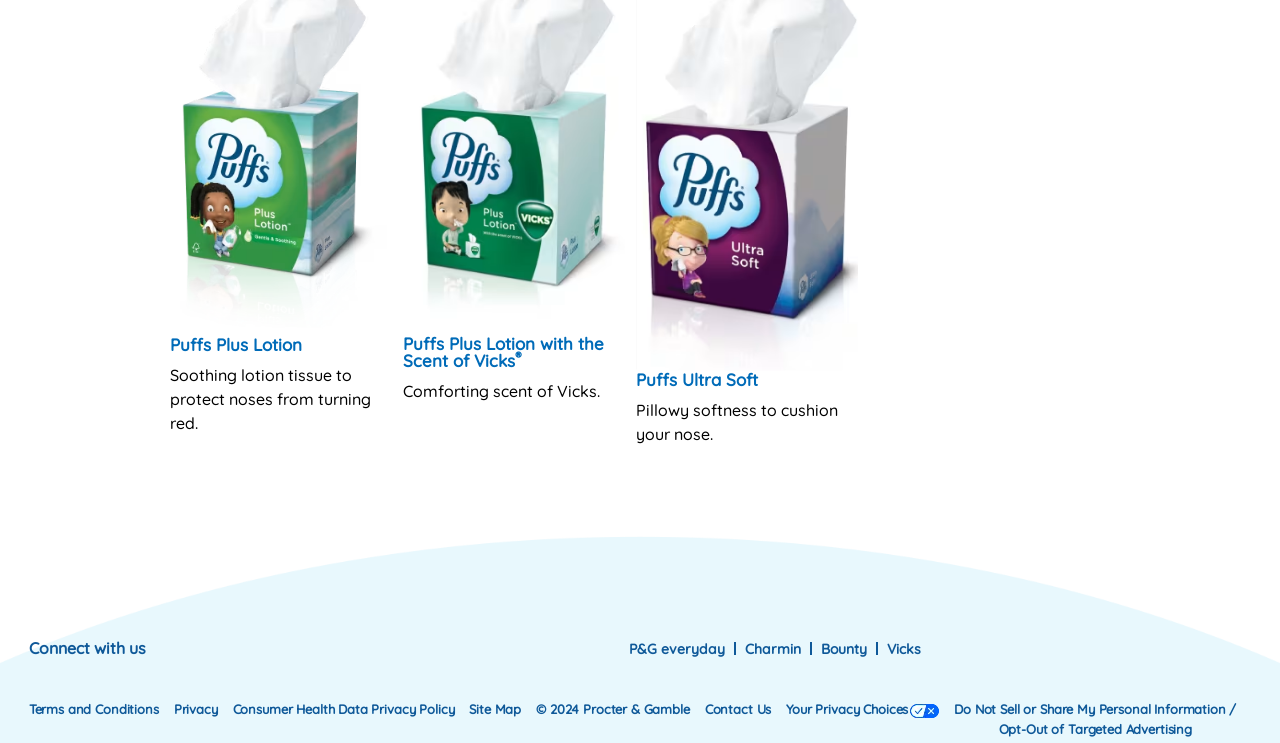Specify the bounding box coordinates of the element's area that should be clicked to execute the given instruction: "Connect with us on Facebook". The coordinates should be four float numbers between 0 and 1, i.e., [left, top, right, bottom].

[0.132, 0.859, 0.147, 0.886]